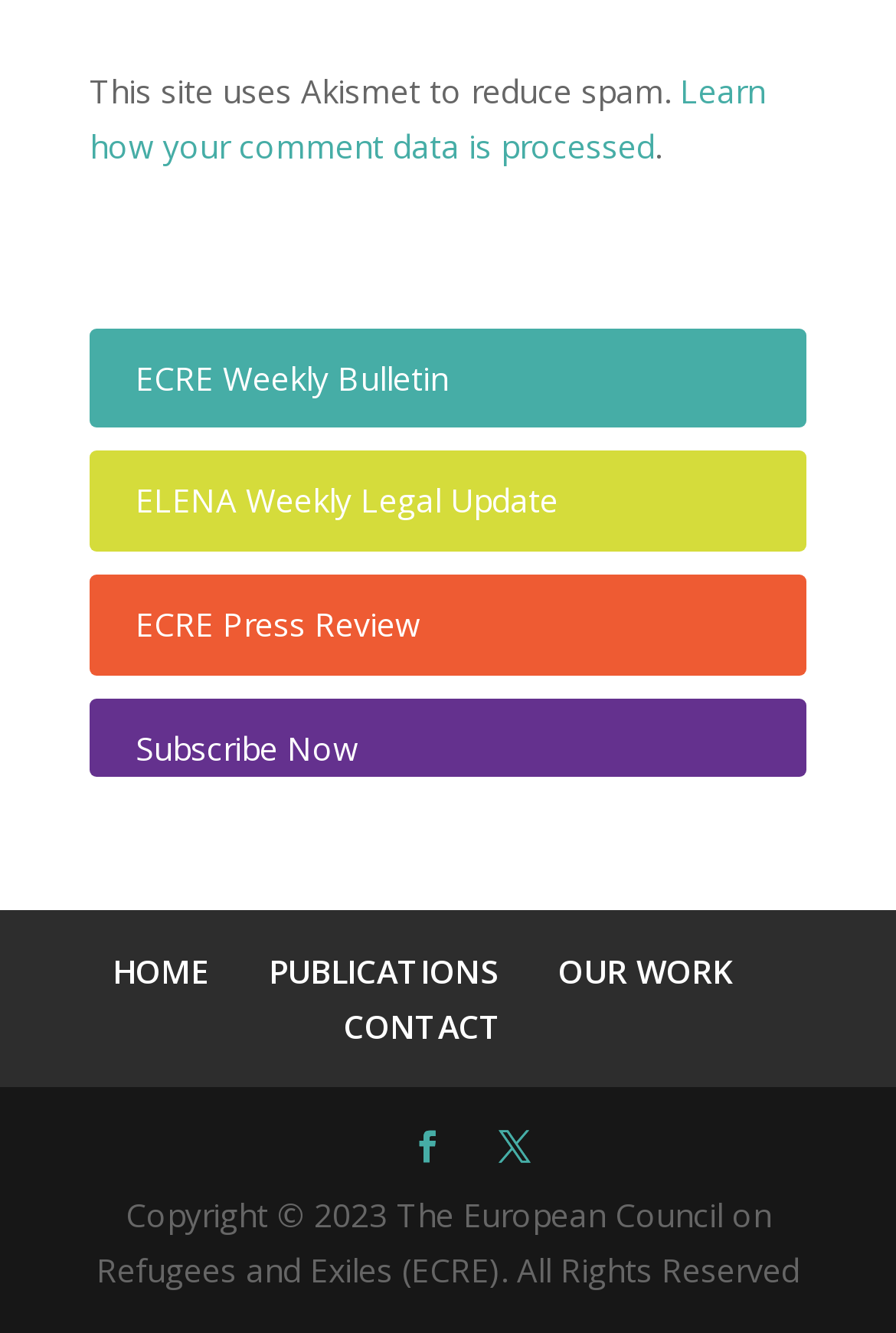How many links are in the top section?
With the help of the image, please provide a detailed response to the question.

I counted the number of links in the top section of the webpage, which are 'ECRE Weekly Bulletin', 'ELENA Weekly Legal Update', 'ECRE Press Review', and 'Subscribe Now'. Therefore, there are 4 links in the top section.